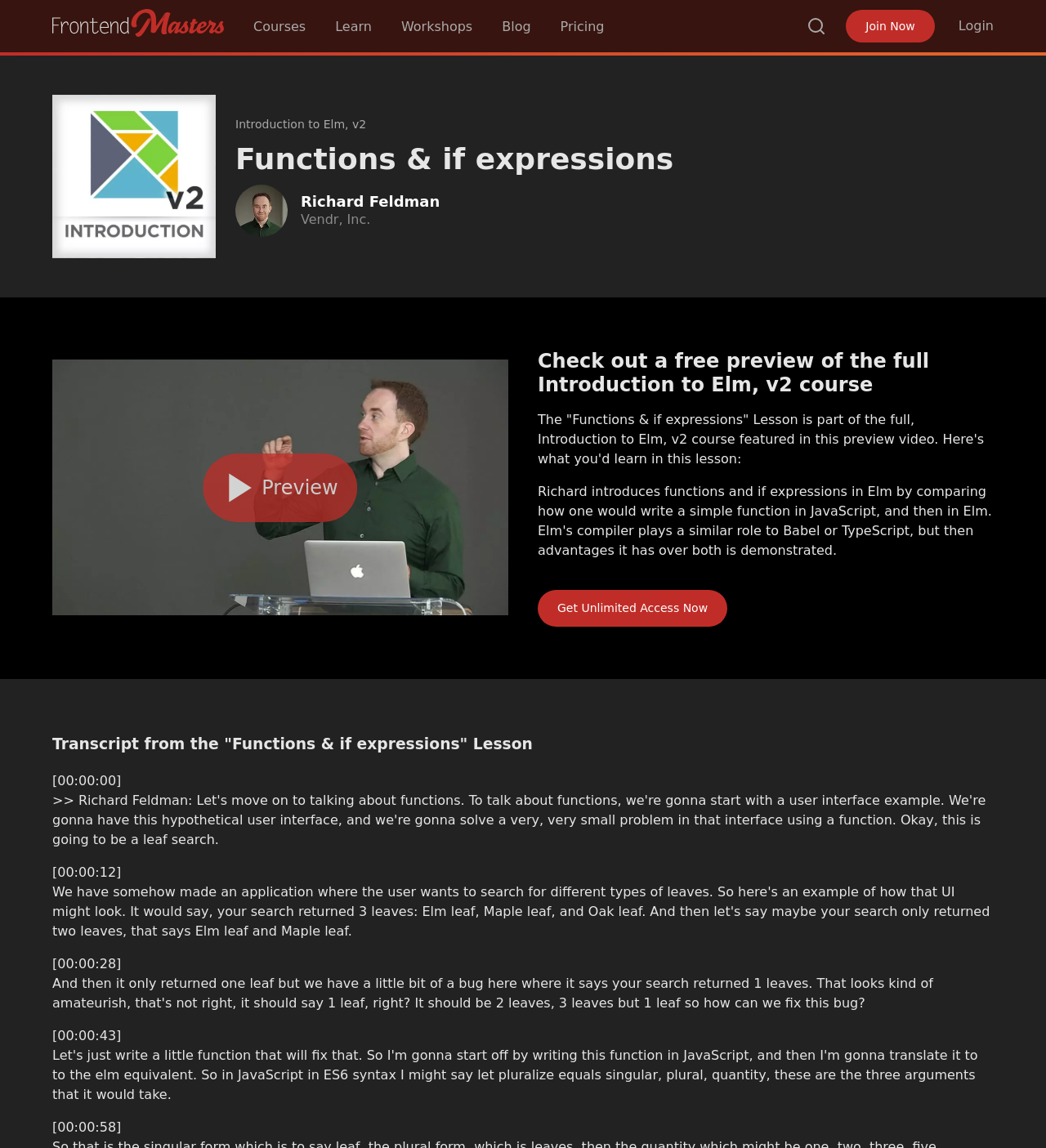Generate a thorough caption that explains the contents of the webpage.

The webpage is about a course introduction to Elm, a programming language, on the Frontend Masters platform. At the top left, there is a link to the Frontend Masters website, followed by a navigation menu with links to Courses, Learn, Workshops, Blog, and Pricing. On the top right, there is a search bar and links to Join Now and Login.

Below the navigation menu, there is a header section with a link to the course "Introduction to Elm, v2" and a heading that reads "Functions & if expressions". Next to the heading, there is a link to the instructor's profile, Richard Feldman, with an accompanying image. There is also an image related to the course "Introduction to Elm, v2" on the top left of the header section.

The main content of the page is divided into two sections. On the left, there is a preview video of the course, with a heading that invites users to check out a free preview of the full course. Below the heading, there is a brief description of the lesson and a link to get unlimited access to the course.

On the right, there is a transcript of the "Functions & if expressions" lesson, with timestamps marked in minutes and seconds. The transcript is divided into several sections, each with a timestamp and a brief description of the content.